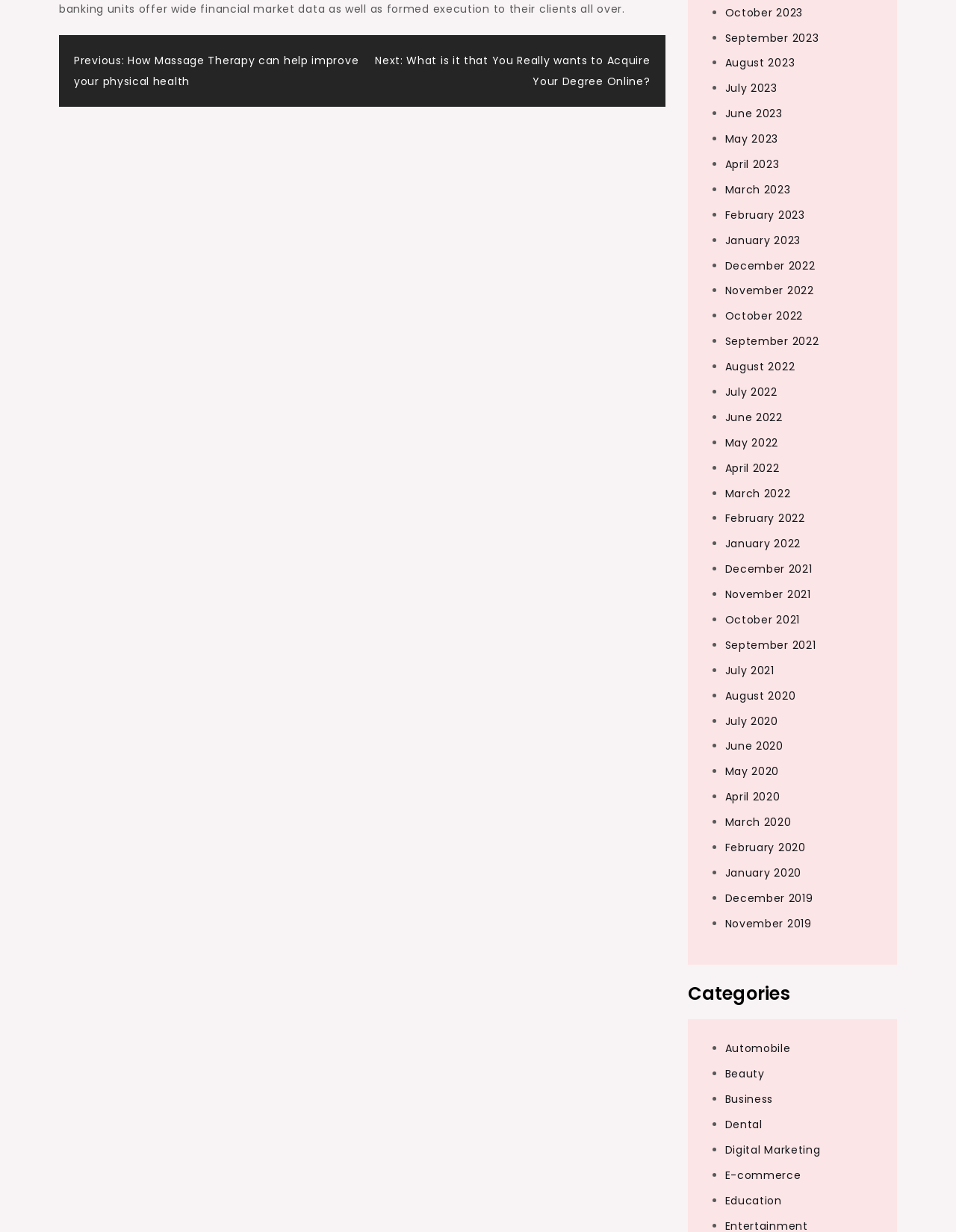Locate the bounding box coordinates of the area to click to fulfill this instruction: "View 'Categories'". The bounding box should be presented as four float numbers between 0 and 1, in the order [left, top, right, bottom].

[0.719, 0.798, 0.938, 0.815]